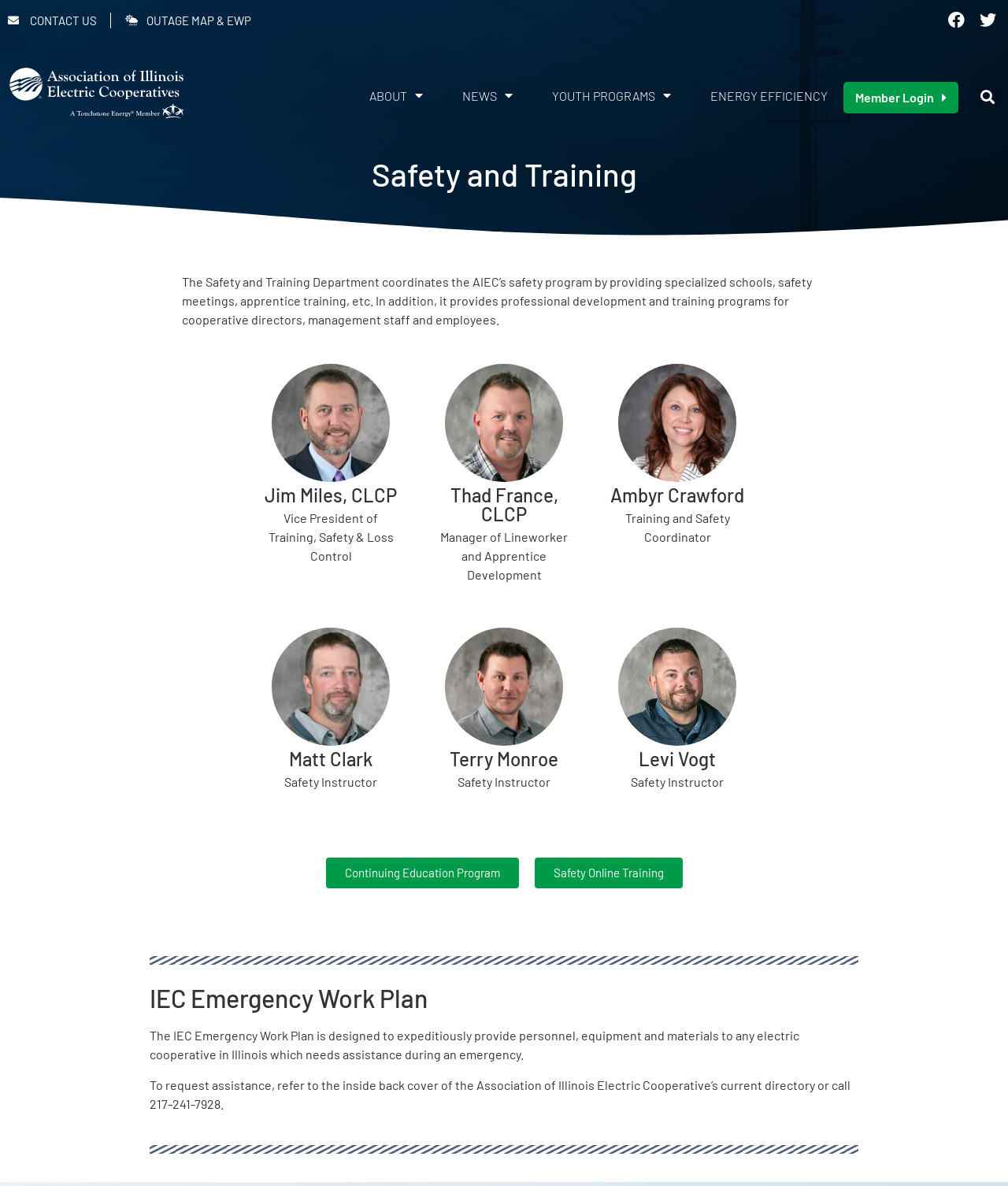How can you request assistance from the IEC Emergency Work Plan?
Based on the image content, provide your answer in one word or a short phrase.

Call 217-241-7928